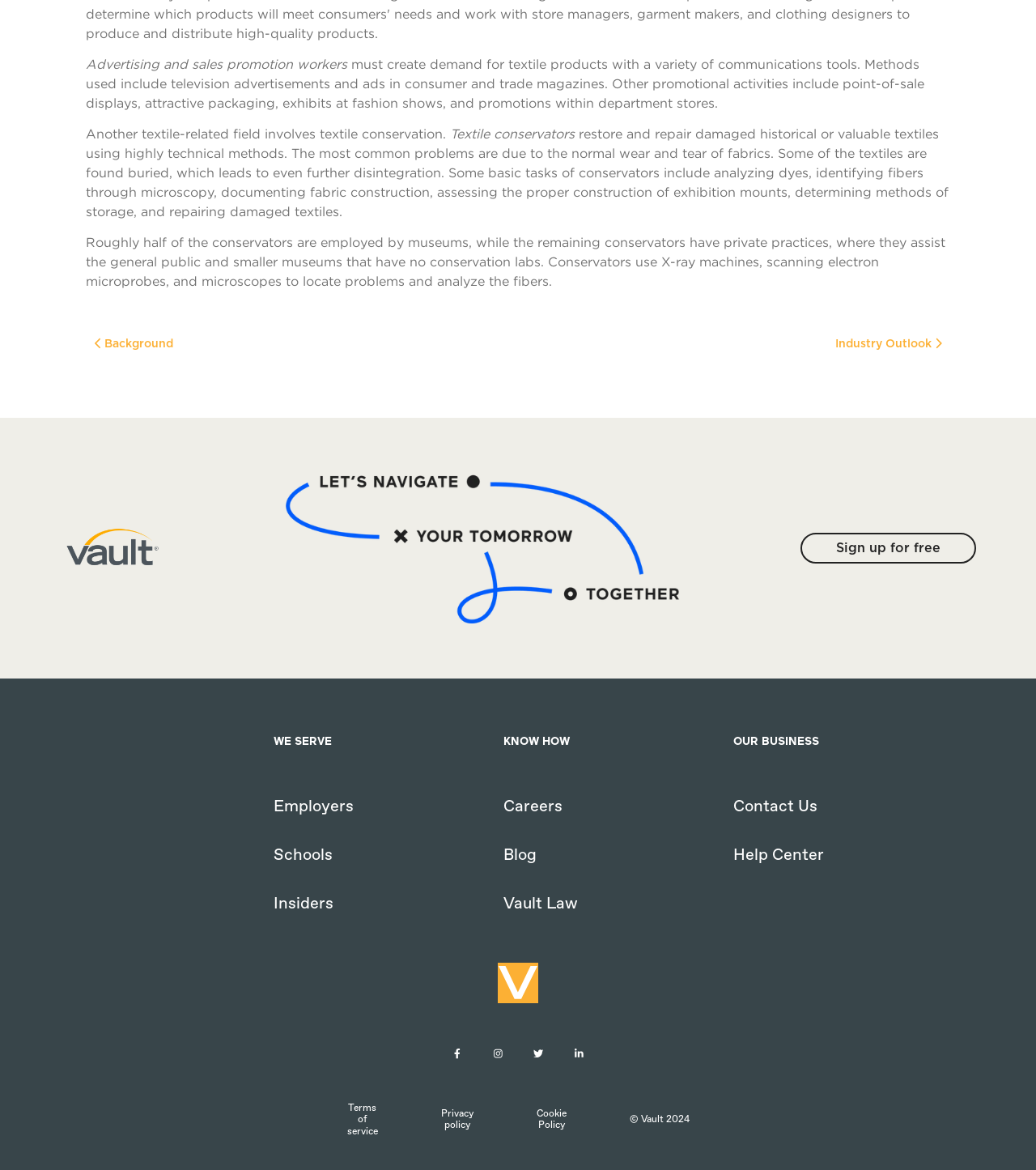Please identify the bounding box coordinates of where to click in order to follow the instruction: "Click the 'Terms of service' link".

[0.334, 0.944, 0.365, 0.971]